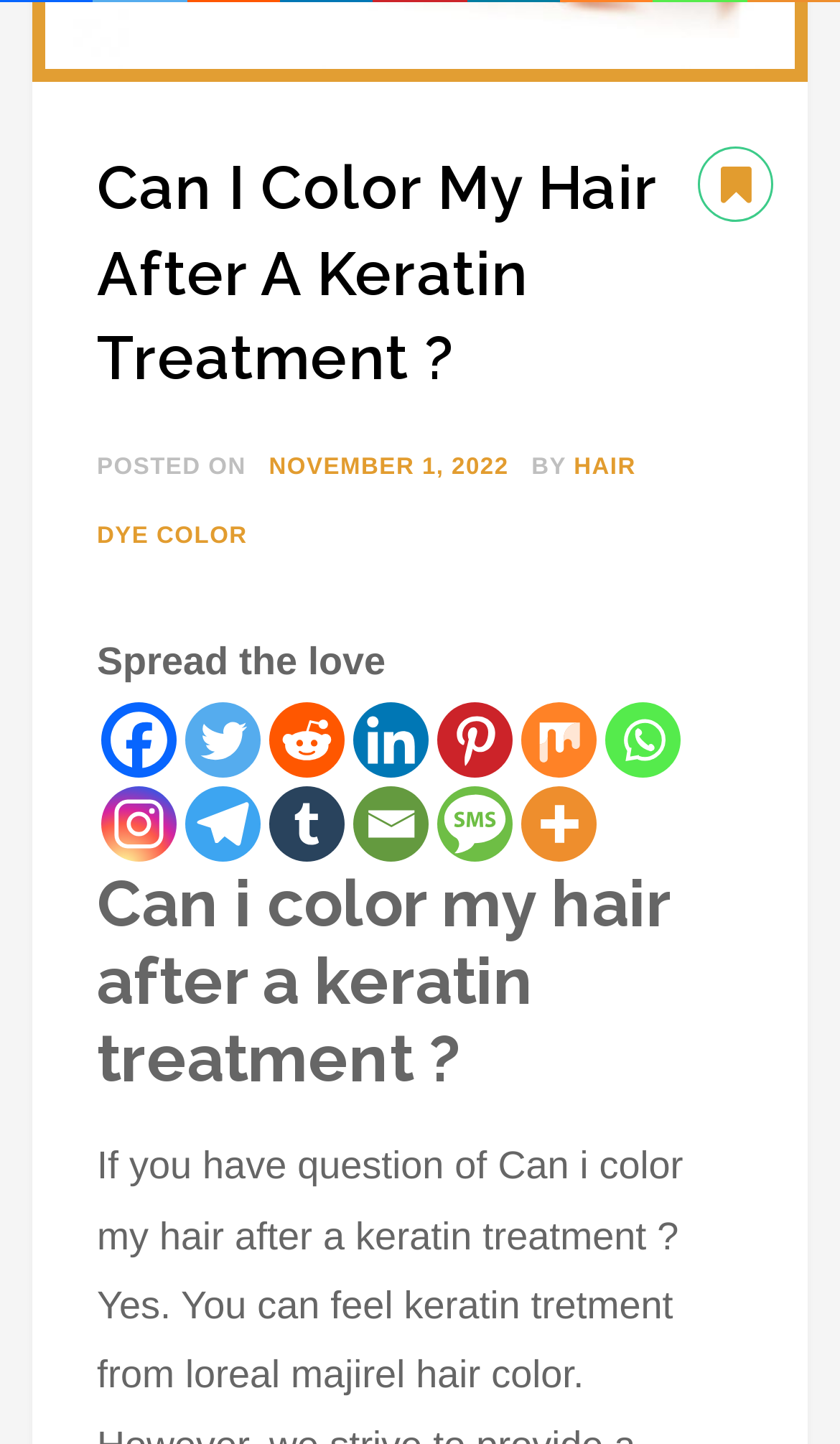Please locate the bounding box coordinates for the element that should be clicked to achieve the following instruction: "Share on Twitter". Ensure the coordinates are given as four float numbers between 0 and 1, i.e., [left, top, right, bottom].

[0.221, 0.487, 0.31, 0.539]